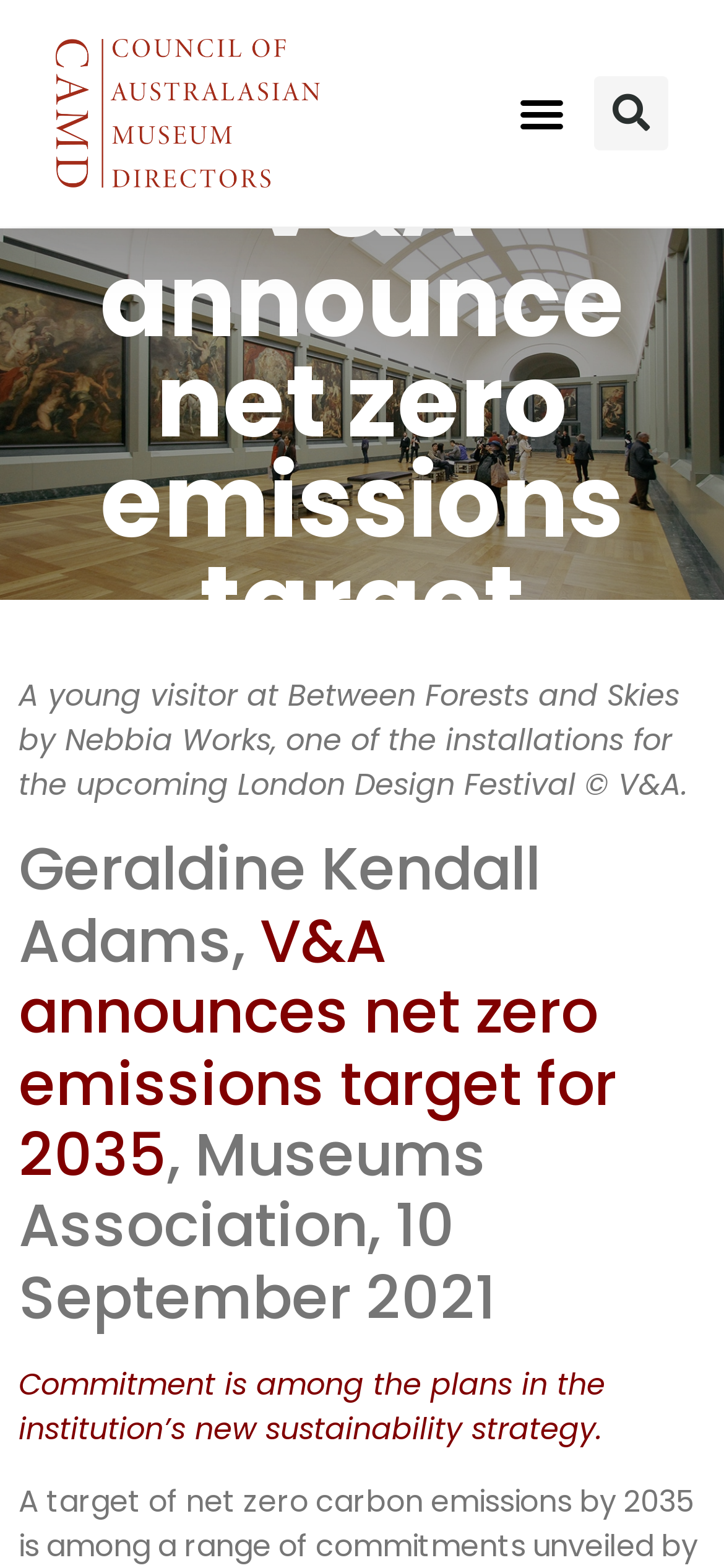What is the target year for net zero emissions?
Based on the screenshot, answer the question with a single word or phrase.

2035